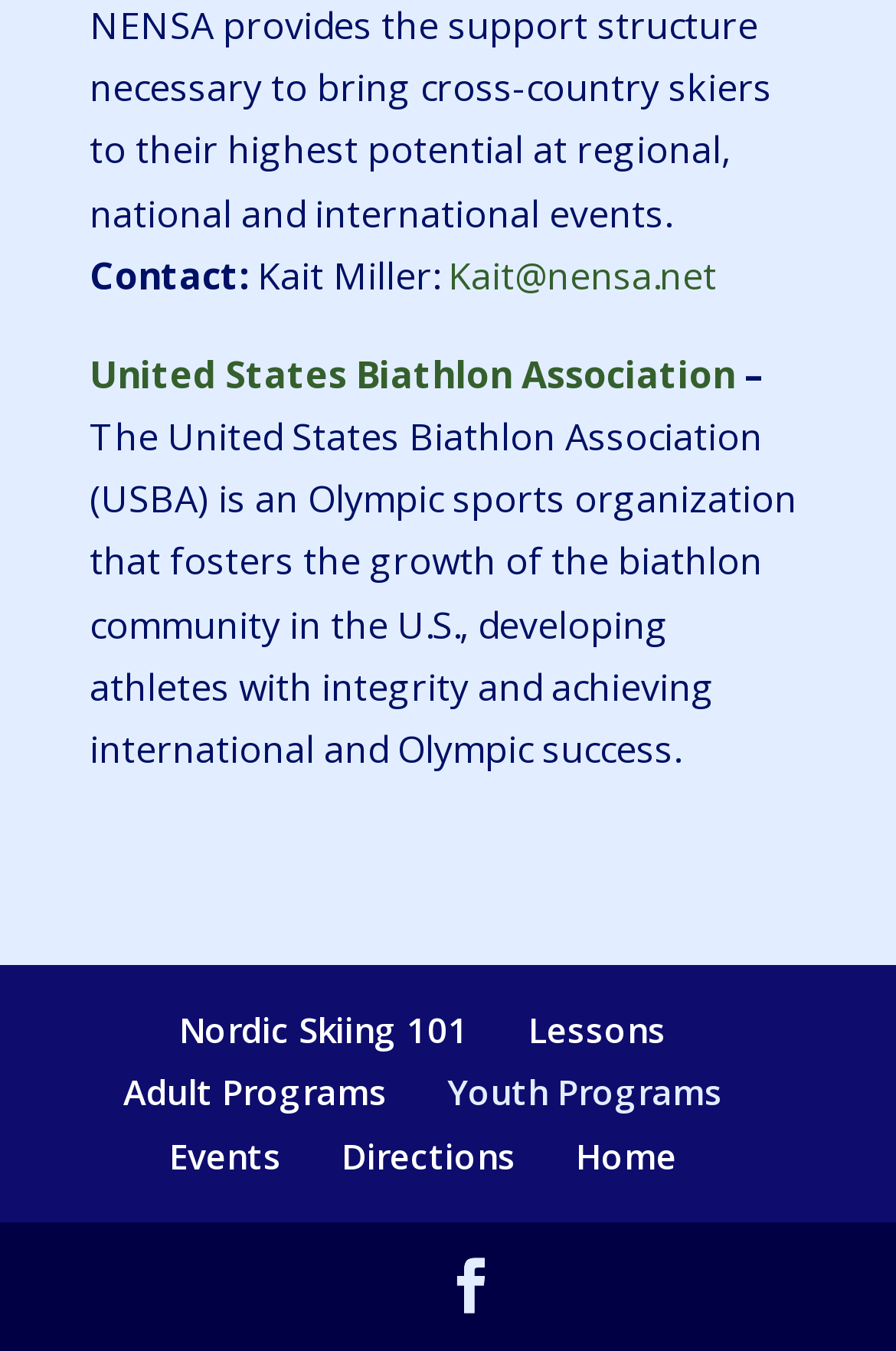Locate the bounding box of the UI element defined by this description: "United States Biathlon Association". The coordinates should be given as four float numbers between 0 and 1, formatted as [left, top, right, bottom].

[0.1, 0.258, 0.821, 0.296]